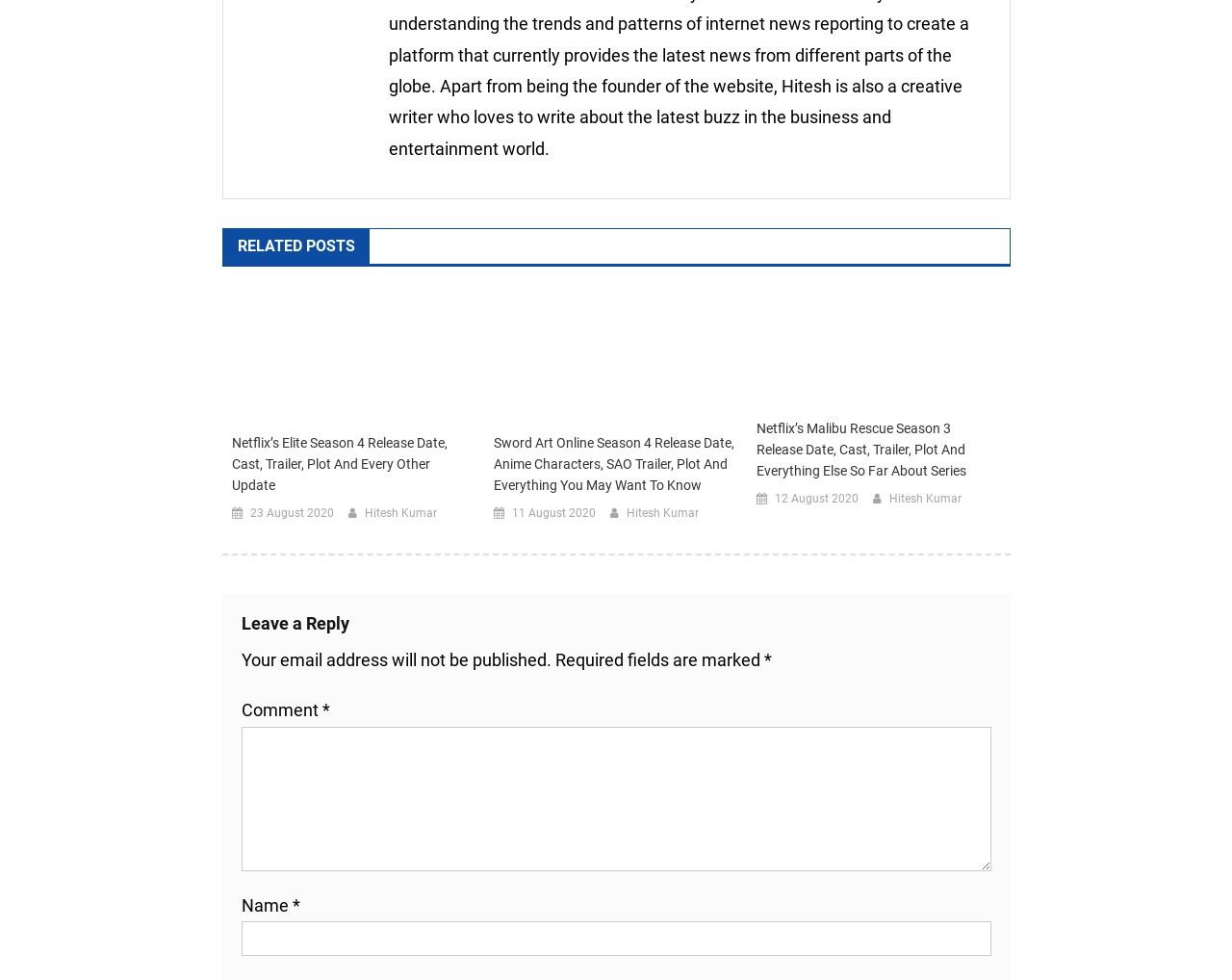Answer this question using a single word or a brief phrase:
How many fields are required in the comment form?

2